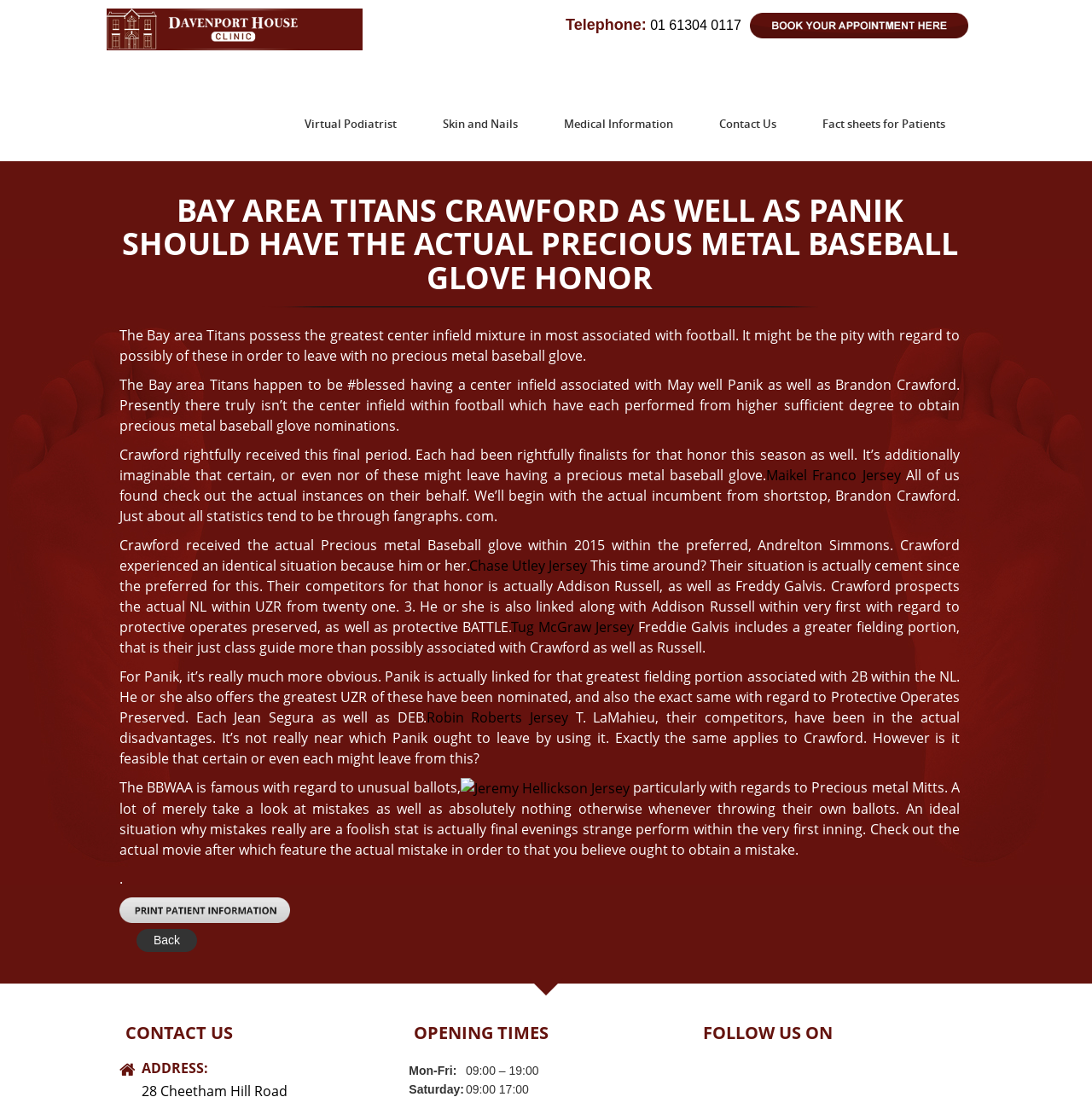Answer the following query with a single word or phrase:
What is the name of the clinic?

Davenport House Clinic